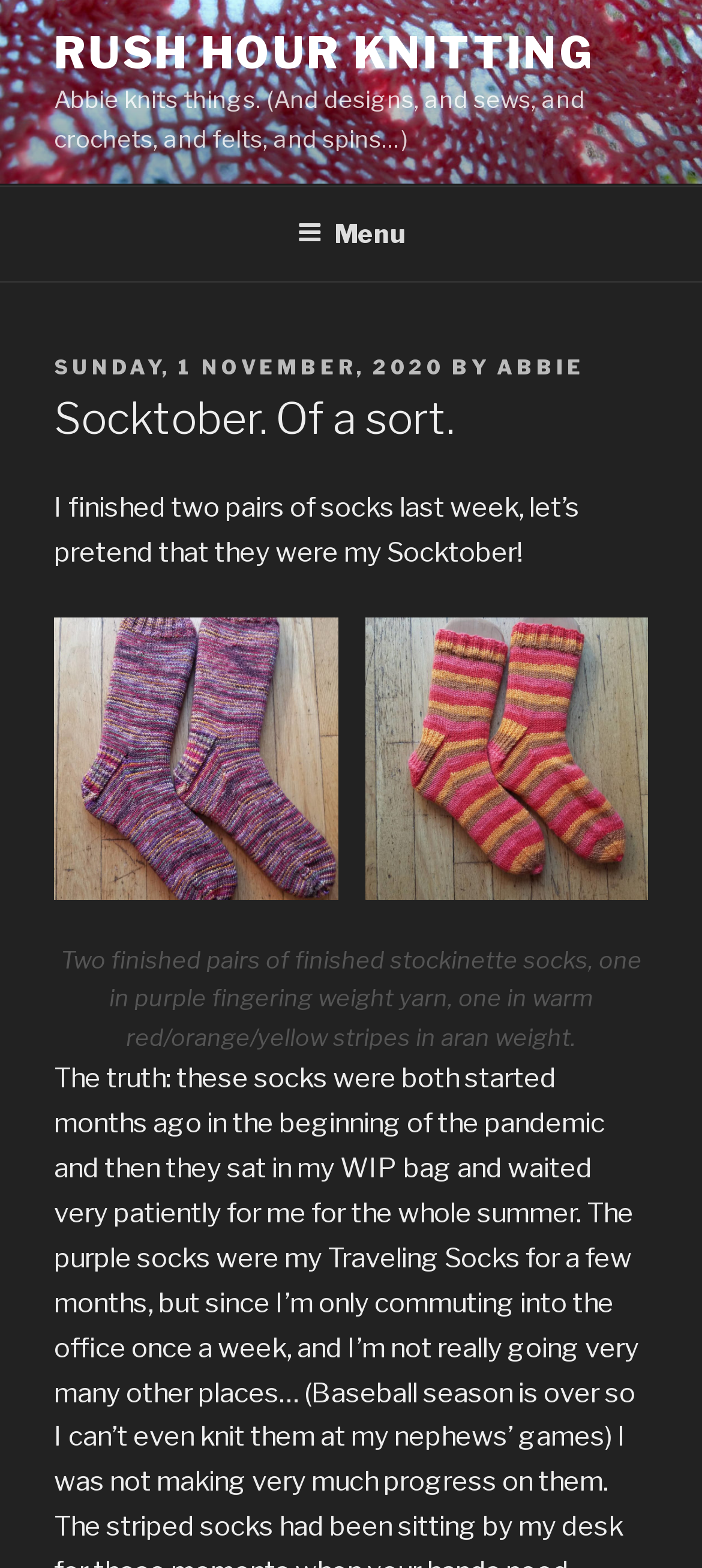Give a detailed account of the webpage's layout and content.

The webpage appears to be a blog post from Rush Hour Knitting, with the title "Socktober. Of a sort." The top section of the page features a link to the main Rush Hour Knitting page, followed by a brief introduction to the author, Abbie, who knits, designs, sews, crochets, felts, and spins.

Below this introduction, there is a top menu navigation bar that spans the entire width of the page. Within this menu, there is a button labeled "Menu" that, when expanded, reveals a dropdown menu.

The main content of the page is divided into sections. The first section features a header with the date "Sunday, 1 November, 2020" and the author's name, Abbie. Below this header, there is a heading that repeats the title "Socktober. Of a sort." followed by a paragraph of text that discusses the author's completion of two pairs of socks.

The page also features two images, placed side by side, showcasing the finished socks. These images are accompanied by a figure caption that provides a detailed description of the socks, including the yarn weights and colors used.

Overall, the webpage has a simple and clean layout, with a focus on showcasing the author's knitting projects and sharing their experiences with the reader.